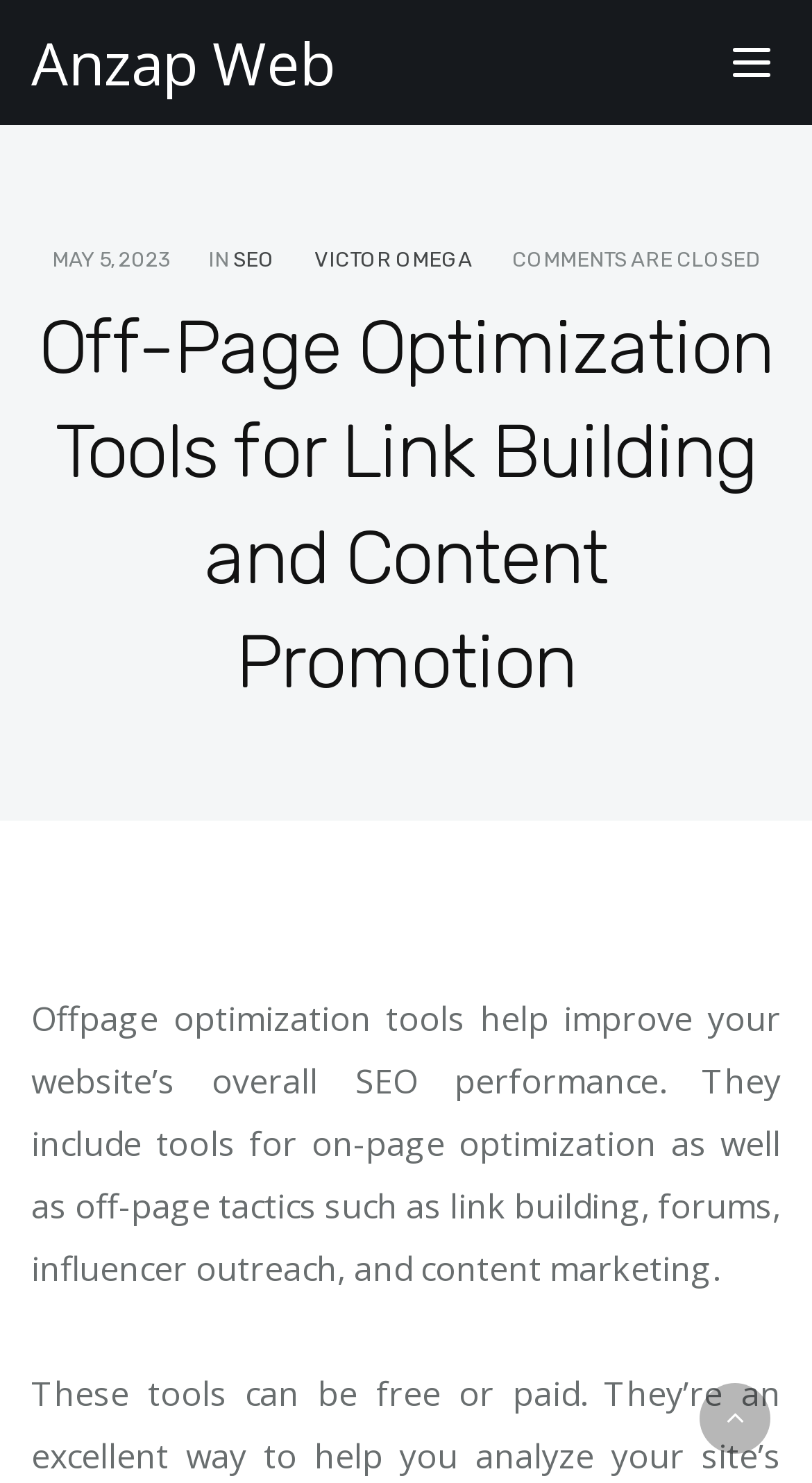What is the date mentioned on the webpage?
Provide a detailed and well-explained answer to the question.

I found the date 'MAY 5, 2023' in the layout table section of the webpage, which is located at the top of the page.